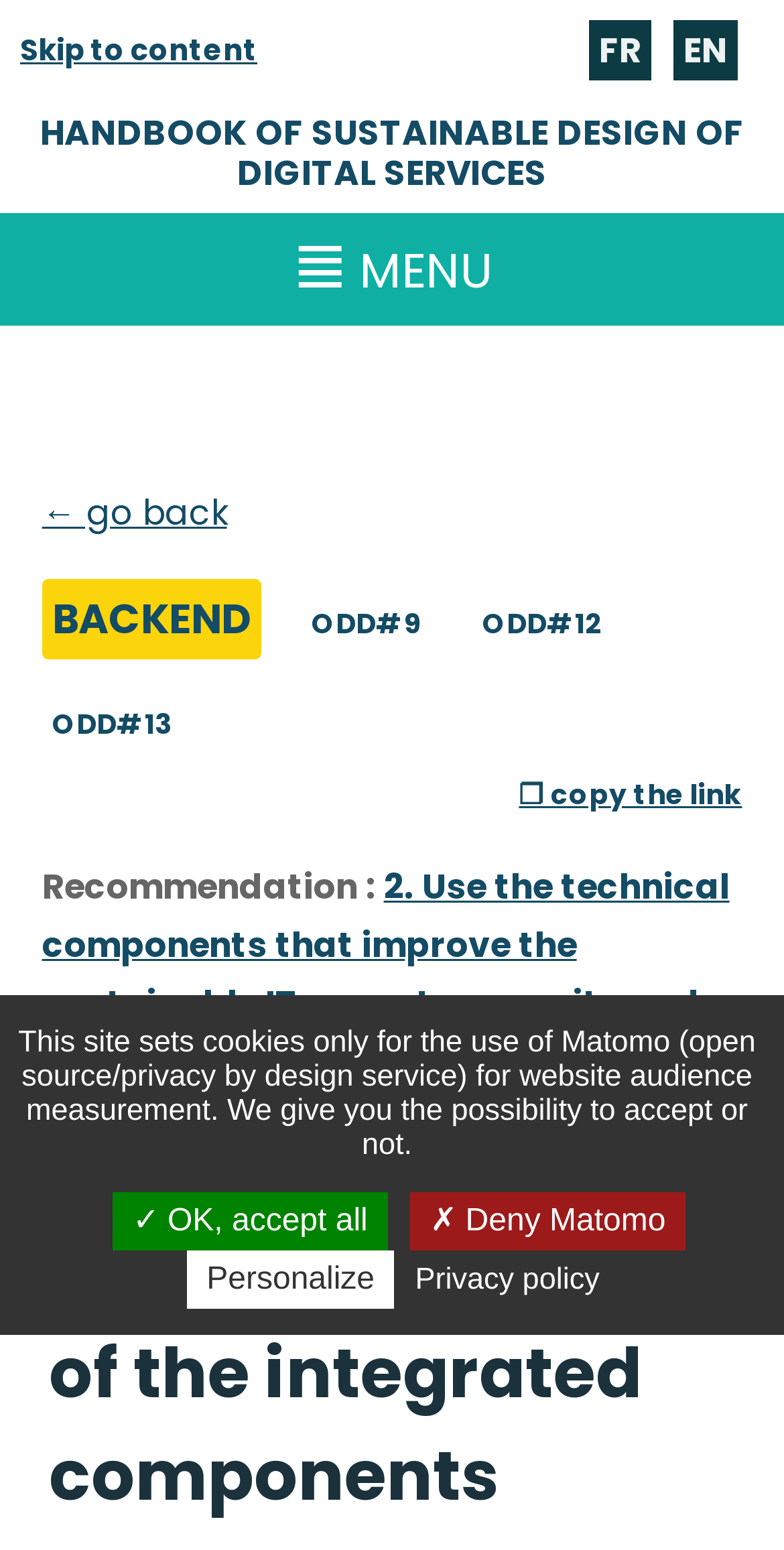What is the recommendation number?
Please answer the question with as much detail as possible using the screenshot.

I found the recommendation number by looking at the text 'Recommendation :' followed by the link '2. Use the technical components that improve the sustainable IT aspects, security and performance', which indicates that the recommendation number is 2.